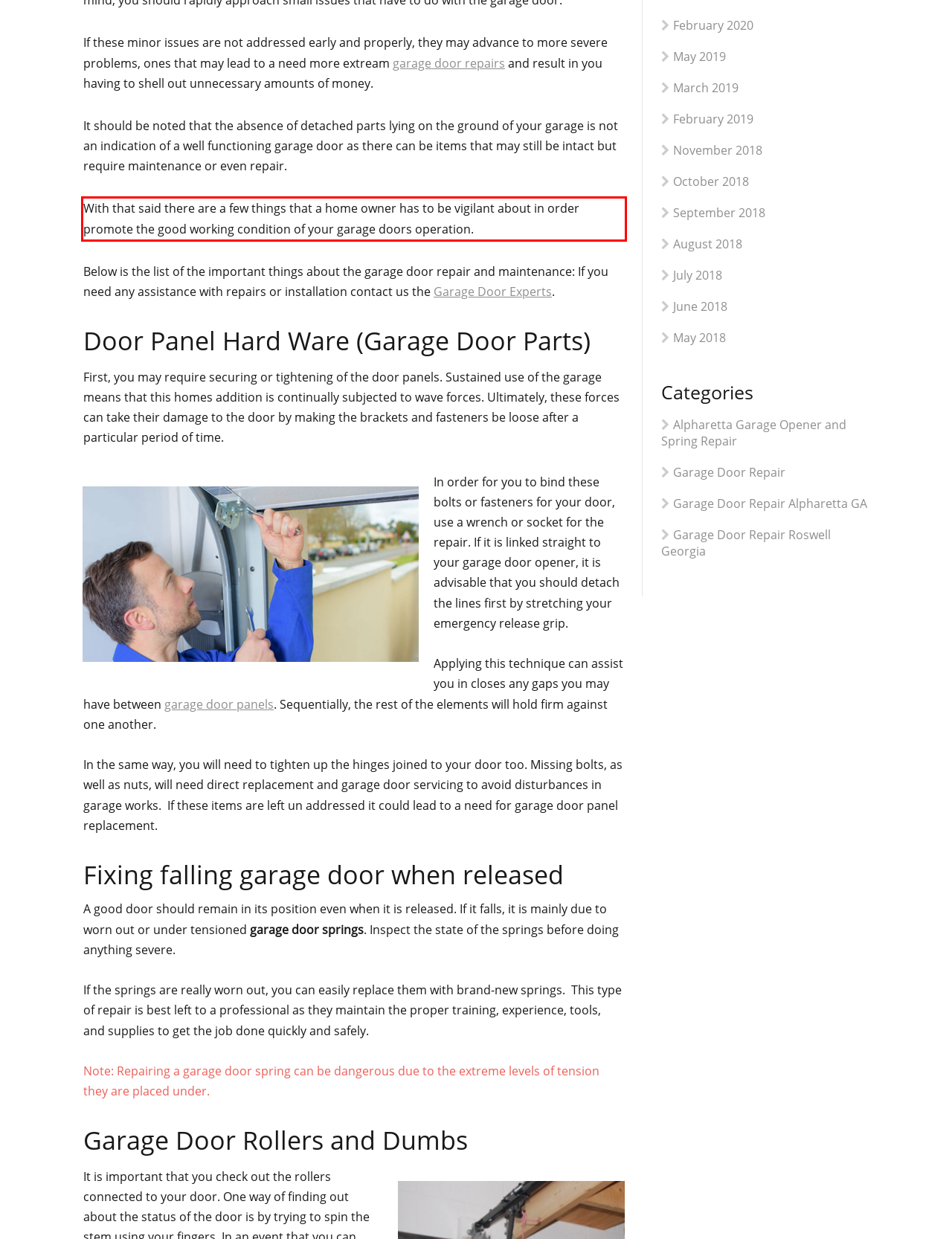There is a screenshot of a webpage with a red bounding box around a UI element. Please use OCR to extract the text within the red bounding box.

With that said there are a few things that a home owner has to be vigilant about in order promote the good working condition of your garage doors operation.